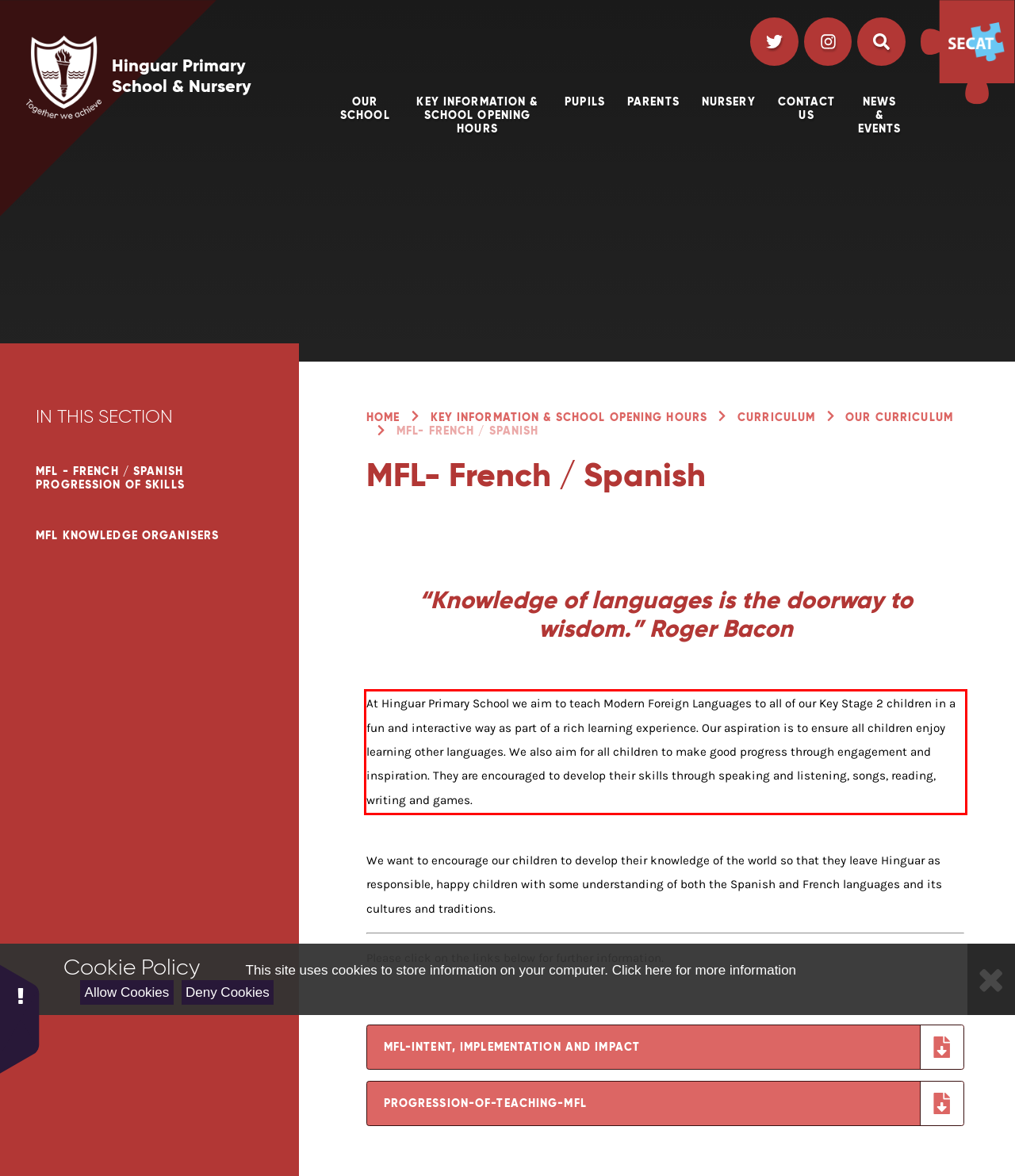By examining the provided screenshot of a webpage, recognize the text within the red bounding box and generate its text content.

At Hinguar Primary School we aim to teach Modern Foreign Languages to all of our Key Stage 2 children in a fun and interactive way as part of a rich learning experience. Our aspiration is to ensure all children enjoy learning other languages. We also aim for all children to make good progress through engagement and inspiration. They are encouraged to develop their skills through speaking and listening, songs, reading, writing and games.